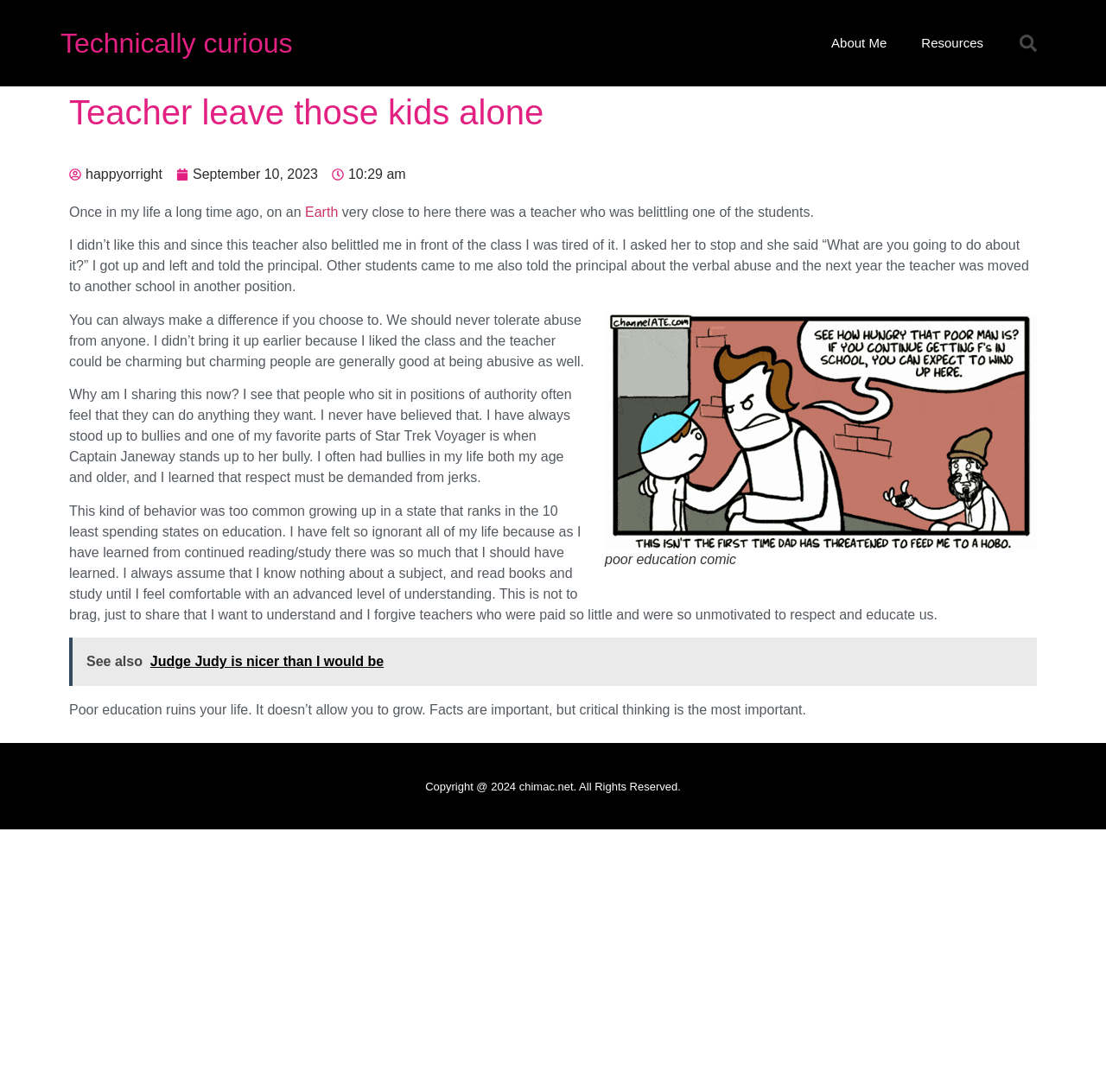What is the author's attitude towards teachers who belittle students?
Please provide a comprehensive answer based on the visual information in the image.

The author shares a personal experience of being belittled by a teacher and expresses disapproval towards such behavior, emphasizing that respect must be demanded from teachers and that one should never tolerate abuse.